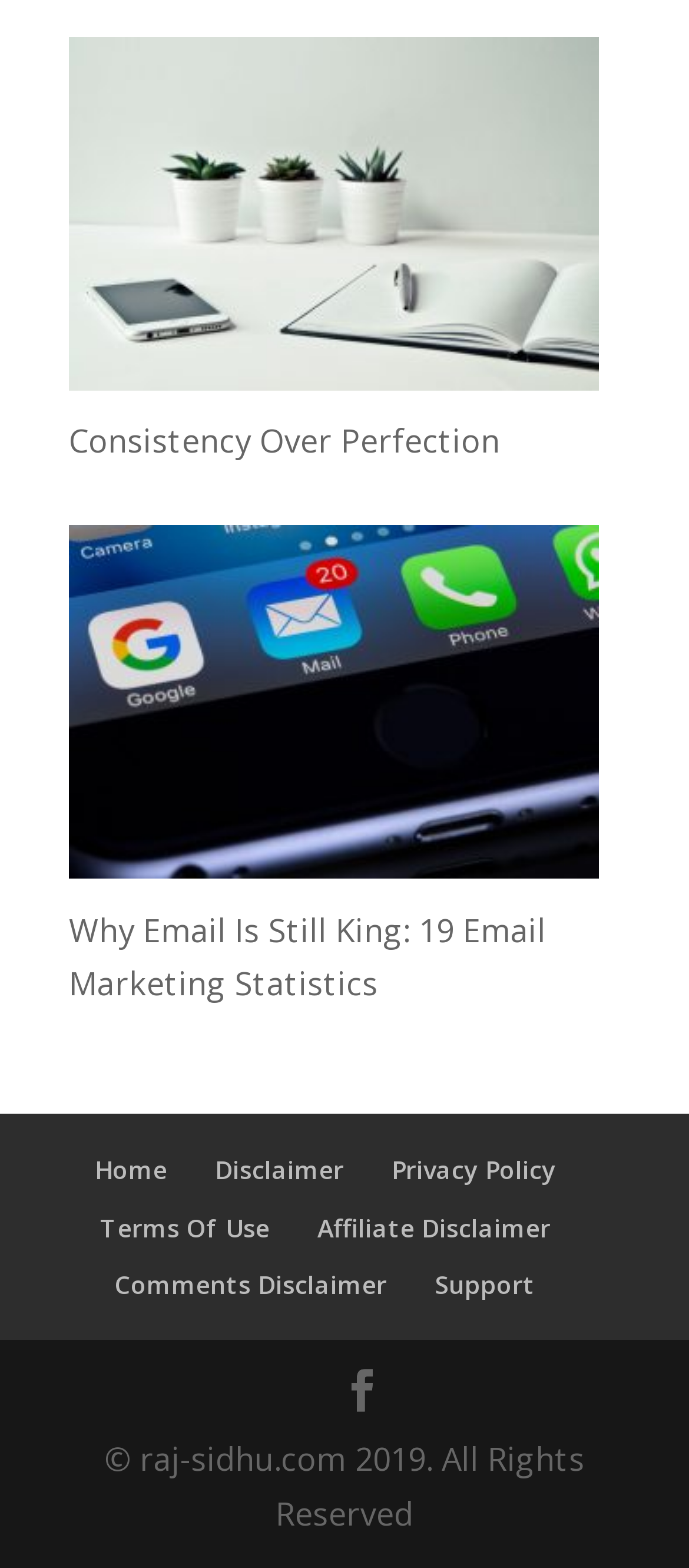How many articles are listed?
Please provide a single word or phrase based on the screenshot.

2